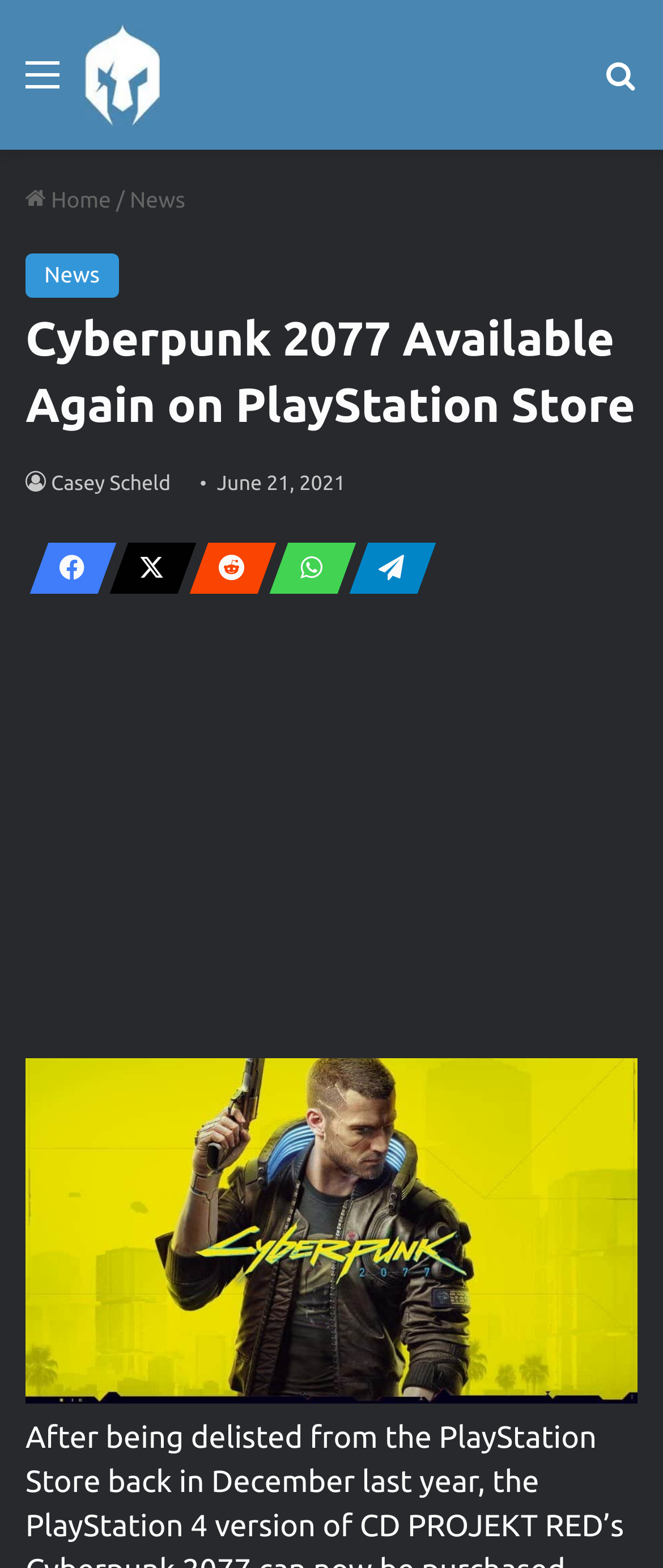Please identify the bounding box coordinates of the element I should click to complete this instruction: 'Search for something'. The coordinates should be given as four float numbers between 0 and 1, like this: [left, top, right, bottom].

[0.91, 0.031, 0.962, 0.08]